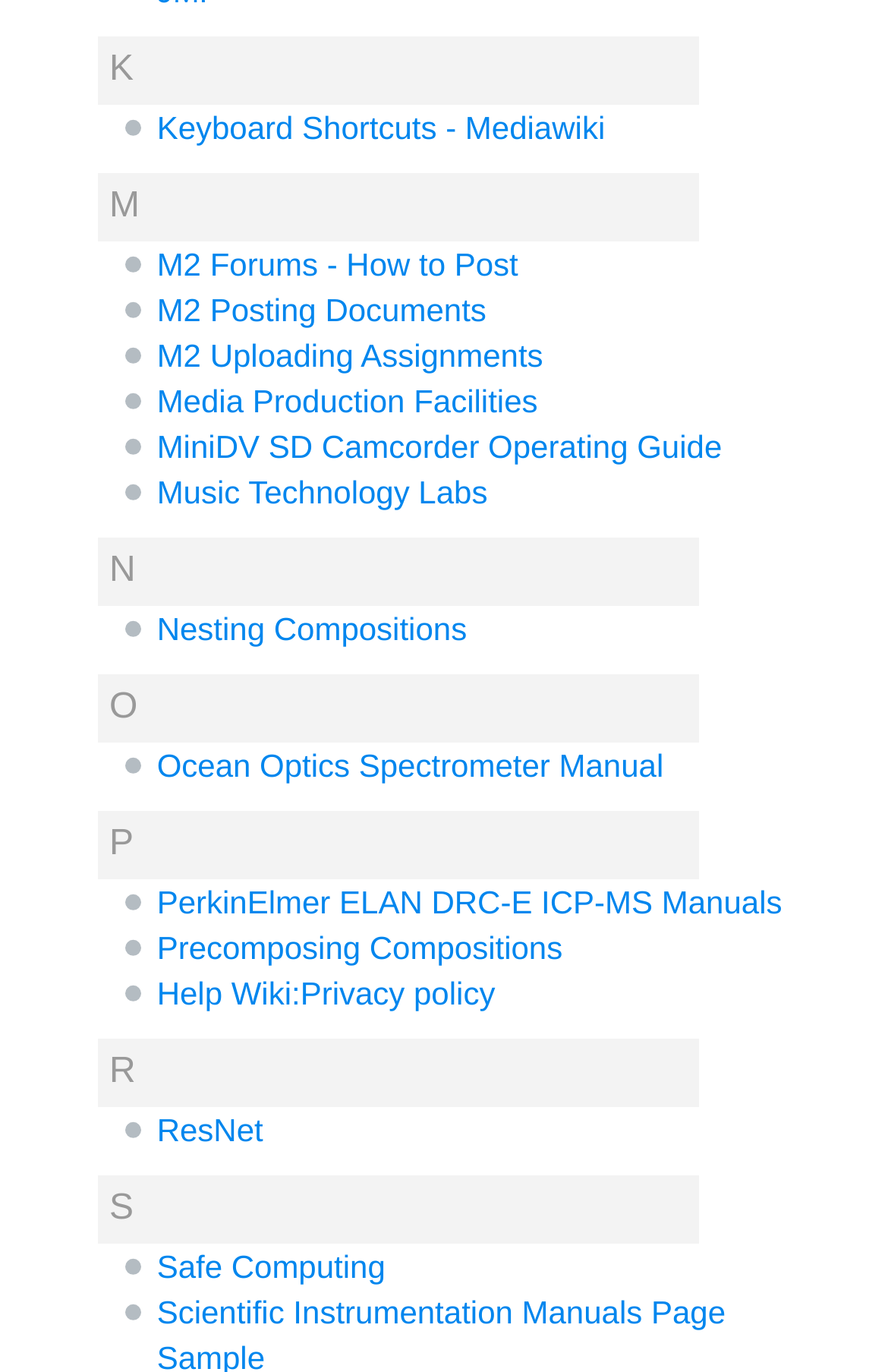How many headings are there on the webpage? Refer to the image and provide a one-word or short phrase answer.

9